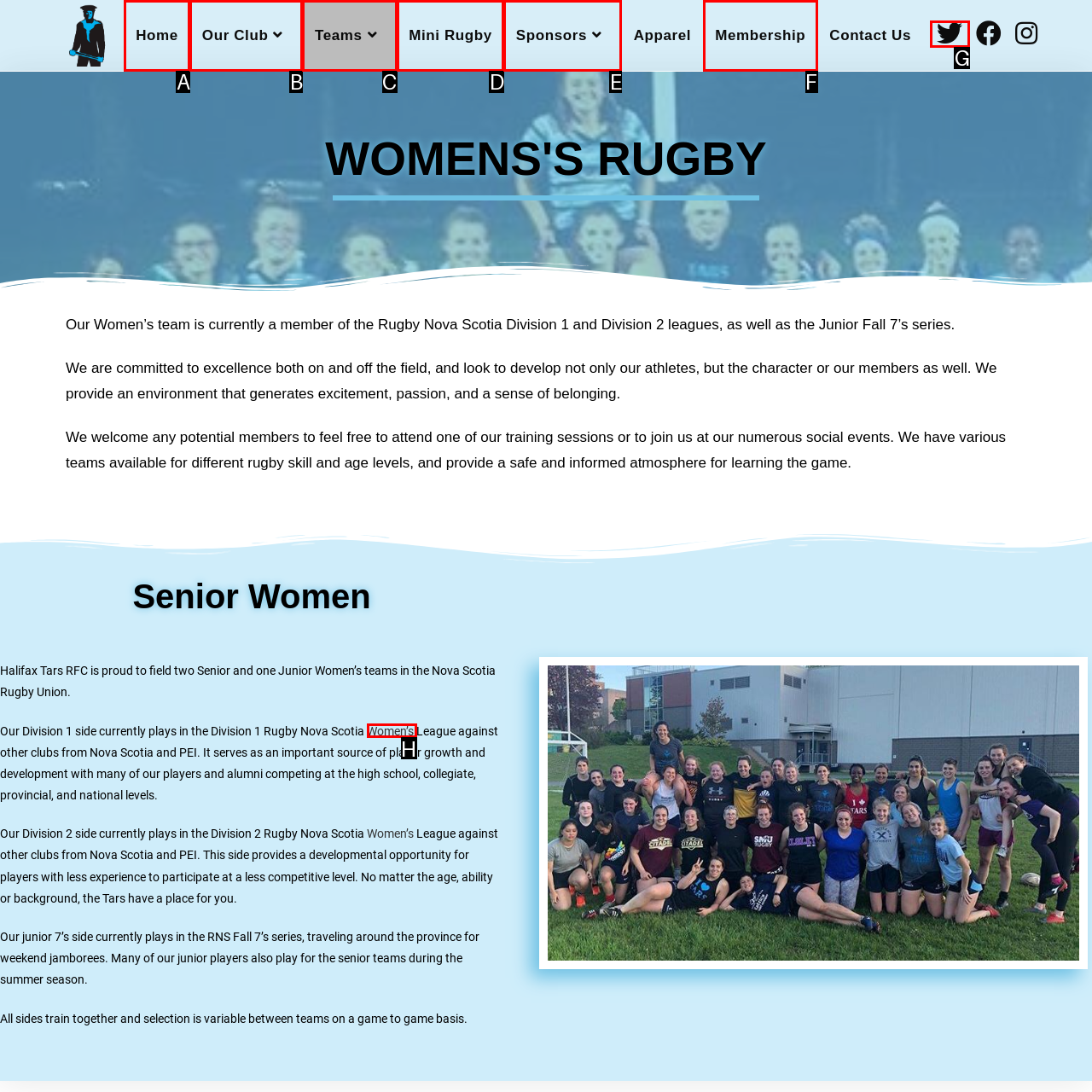Given the task: Visit the Twitter page, point out the letter of the appropriate UI element from the marked options in the screenshot.

G